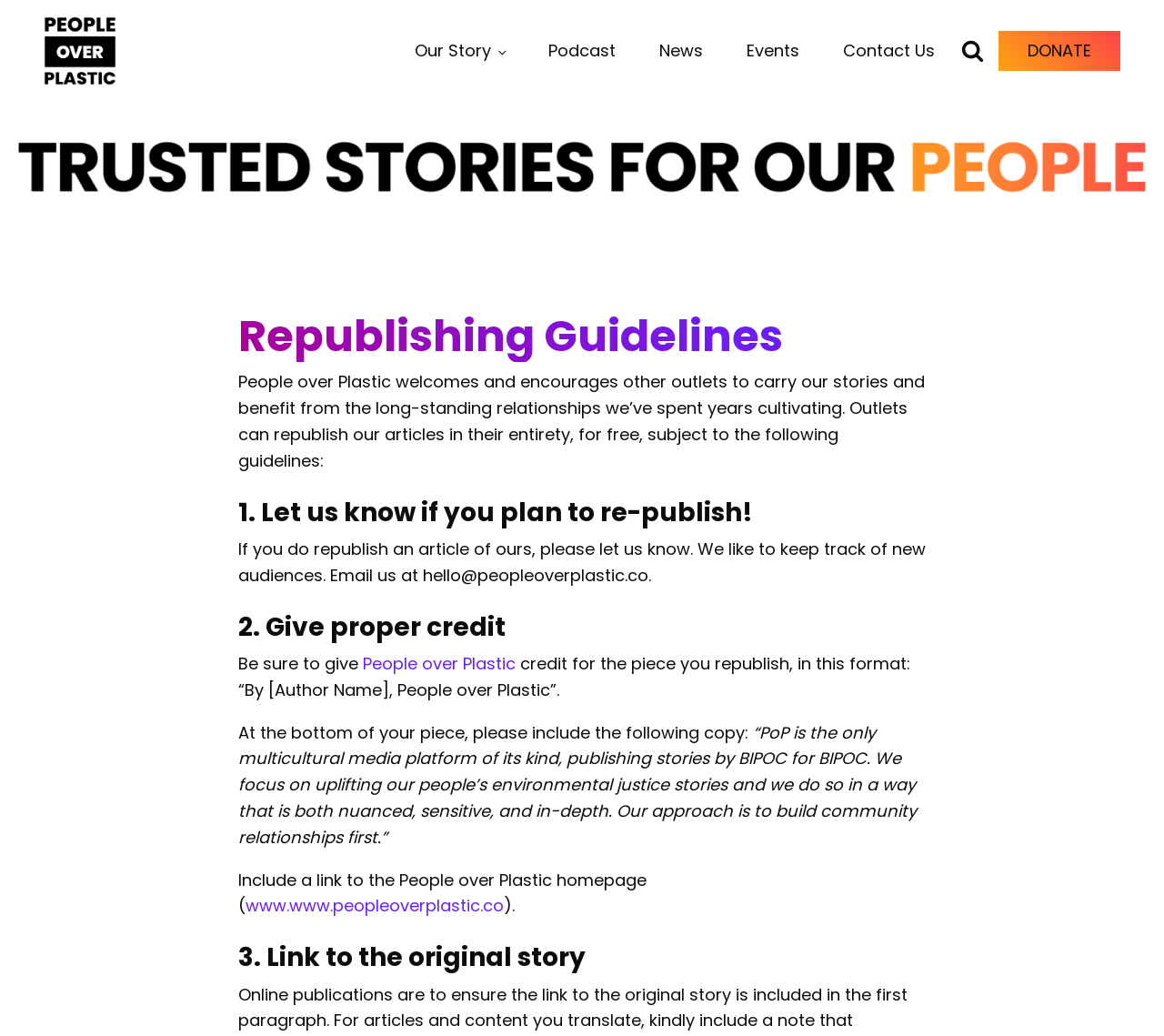Locate and provide the bounding box coordinates for the HTML element that matches this description: "People over Plastic".

[0.312, 0.629, 0.447, 0.651]